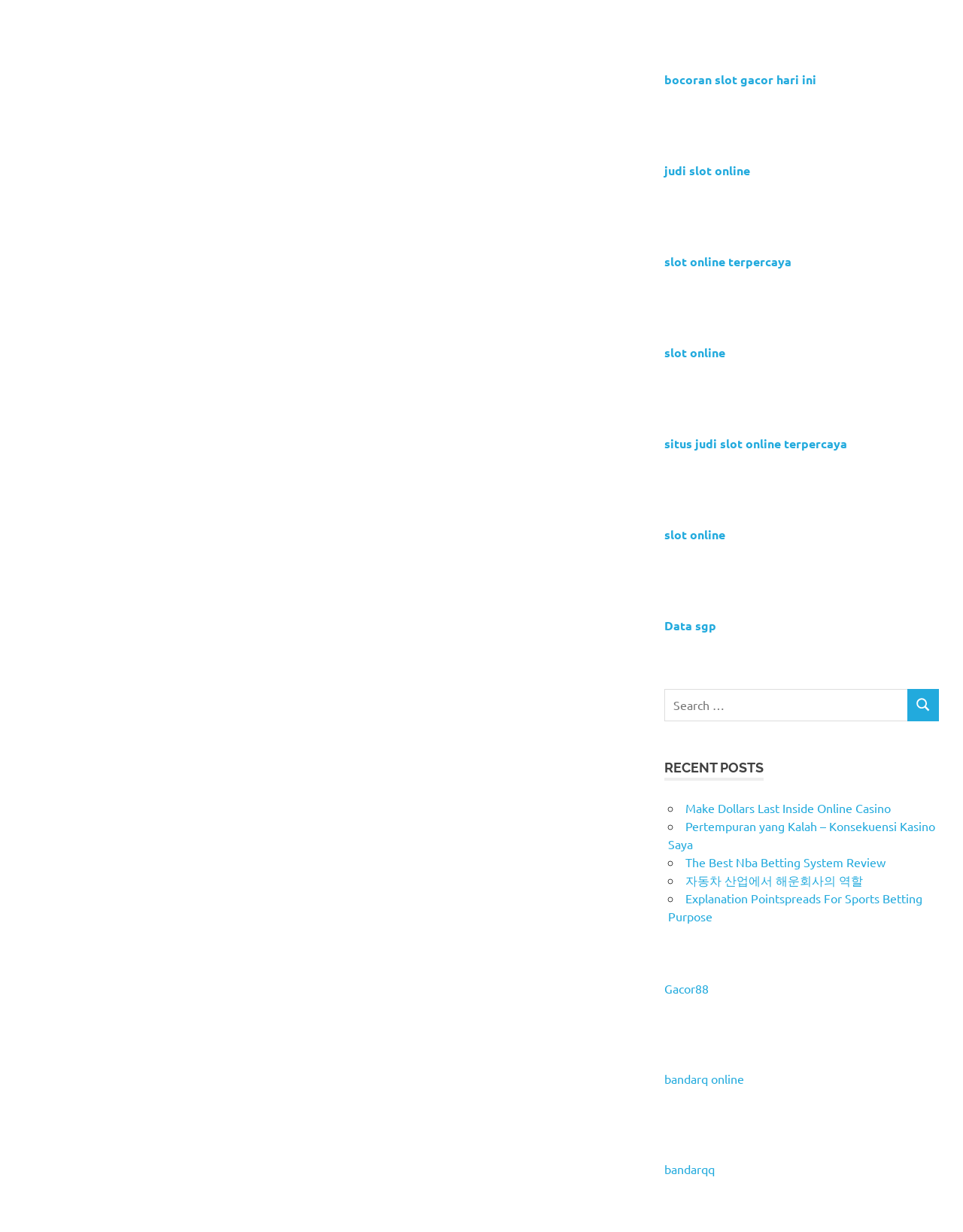Find the bounding box coordinates for the area you need to click to carry out the instruction: "View official notification". The coordinates should be four float numbers between 0 and 1, indicated as [left, top, right, bottom].

None